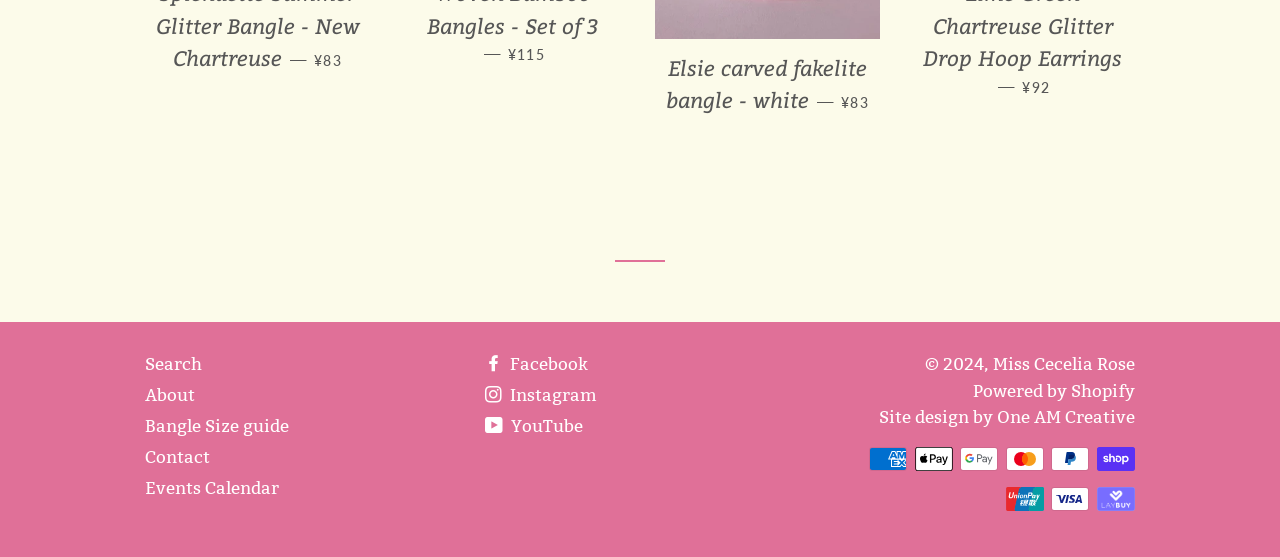What is the price of the Elsie carved fakelite bangle?
Please provide a single word or phrase as your answer based on the image.

¥83